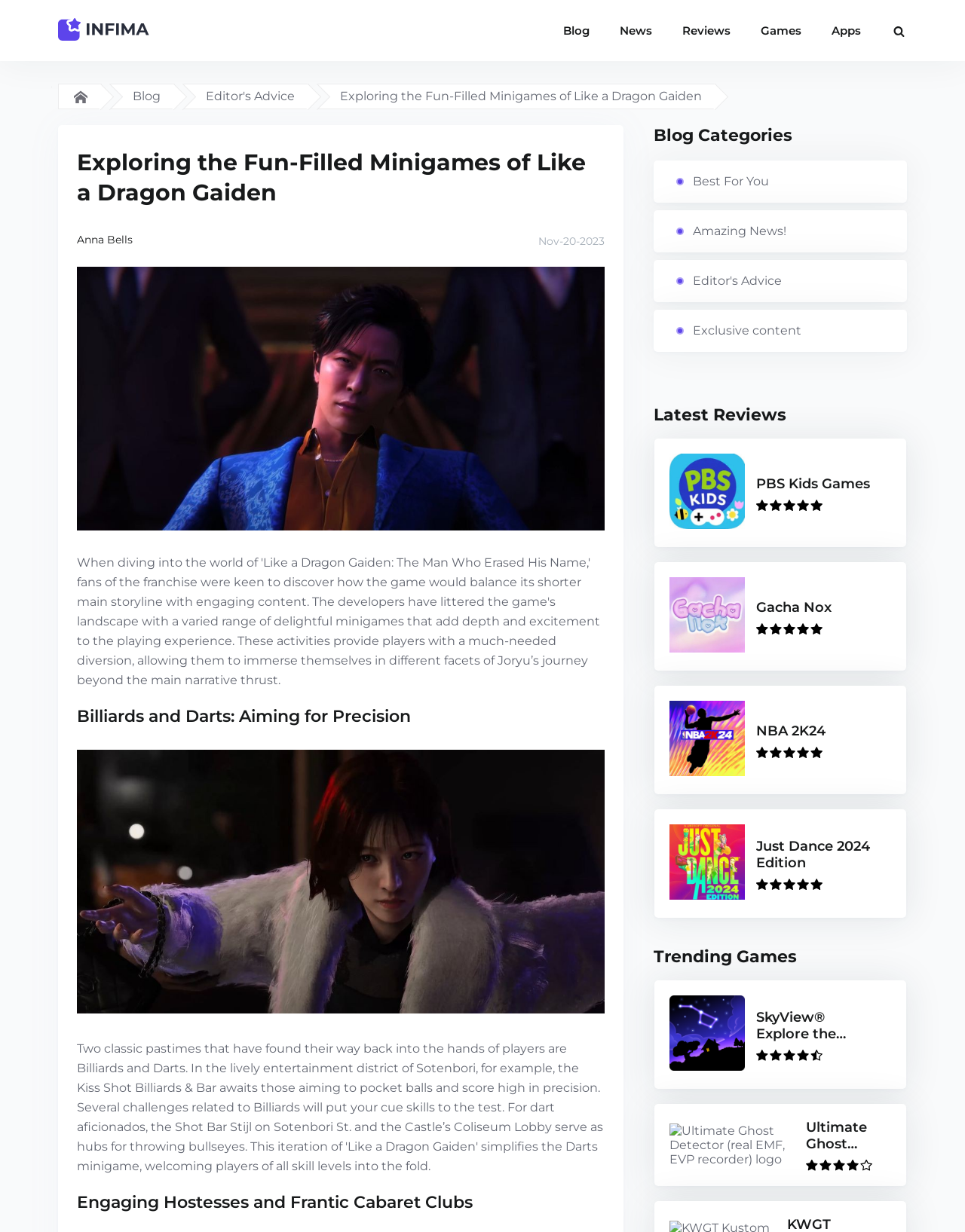Carefully examine the image and provide an in-depth answer to the question: How many games are listed under 'Trending Games'?

Under the heading 'Trending Games', there are two links listed: 'SkyView Explore the Universe' and 'Ultimate Ghost Detector (real EMF, EVP recorder)'. These links represent two trending games.